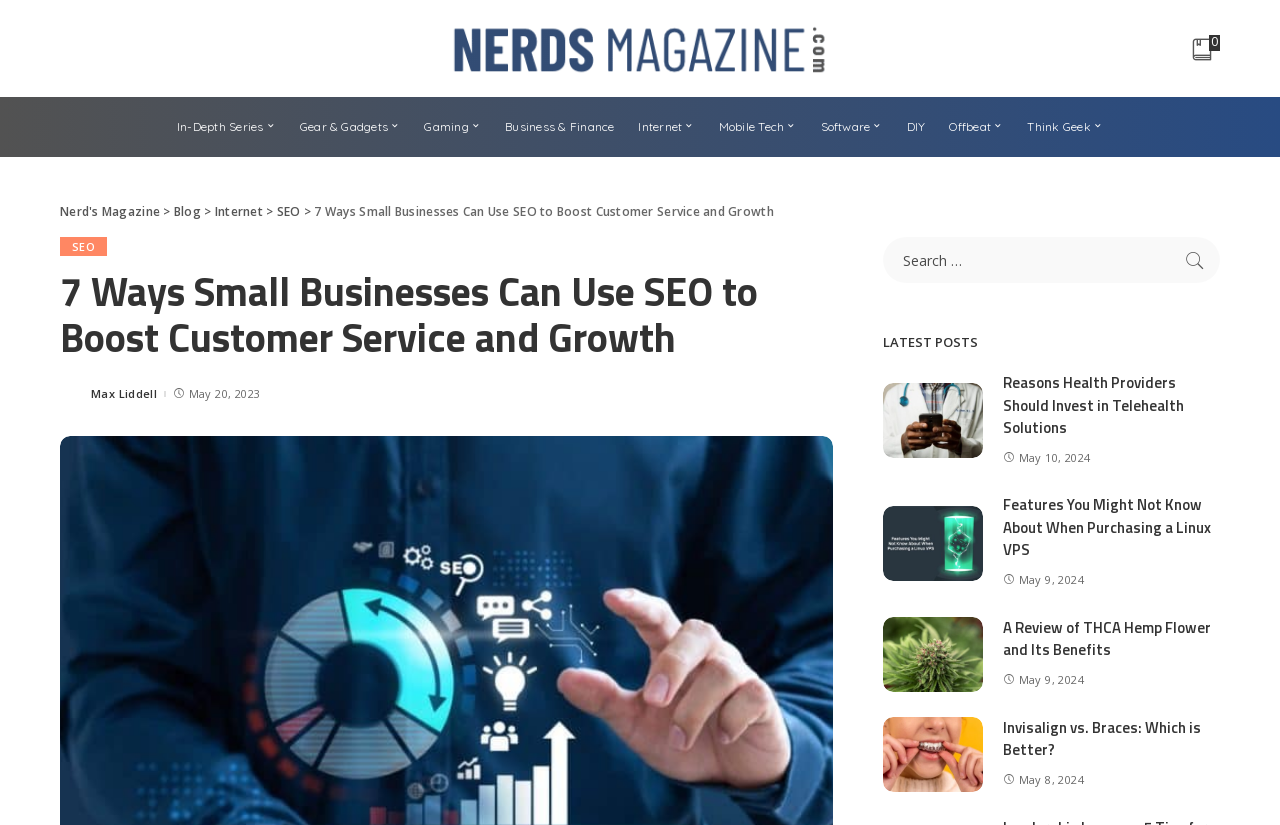Please provide a brief answer to the question using only one word or phrase: 
How many articles are listed on the webpage?

5